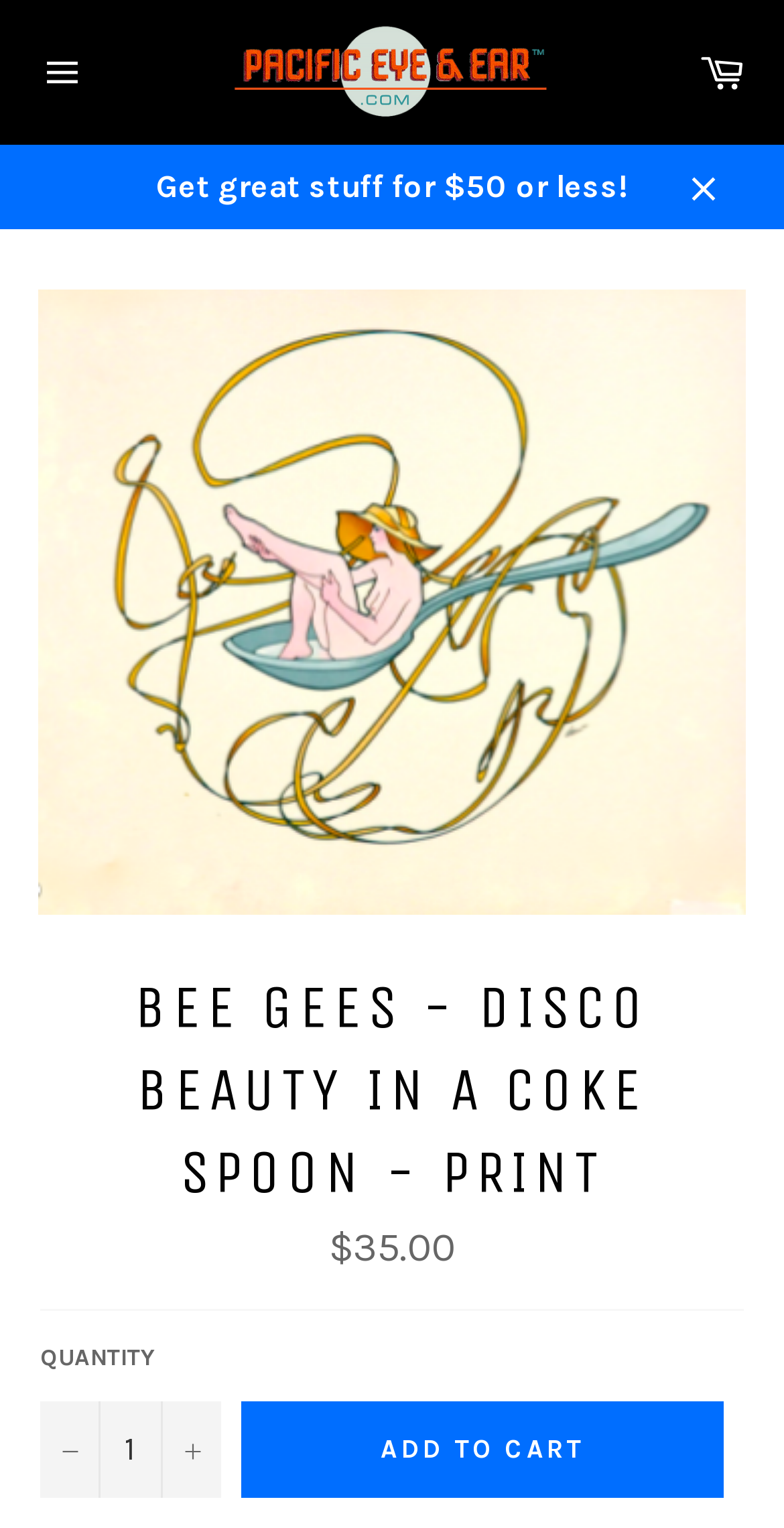Can you show the bounding box coordinates of the region to click on to complete the task described in the instruction: "Enter your email"?

None